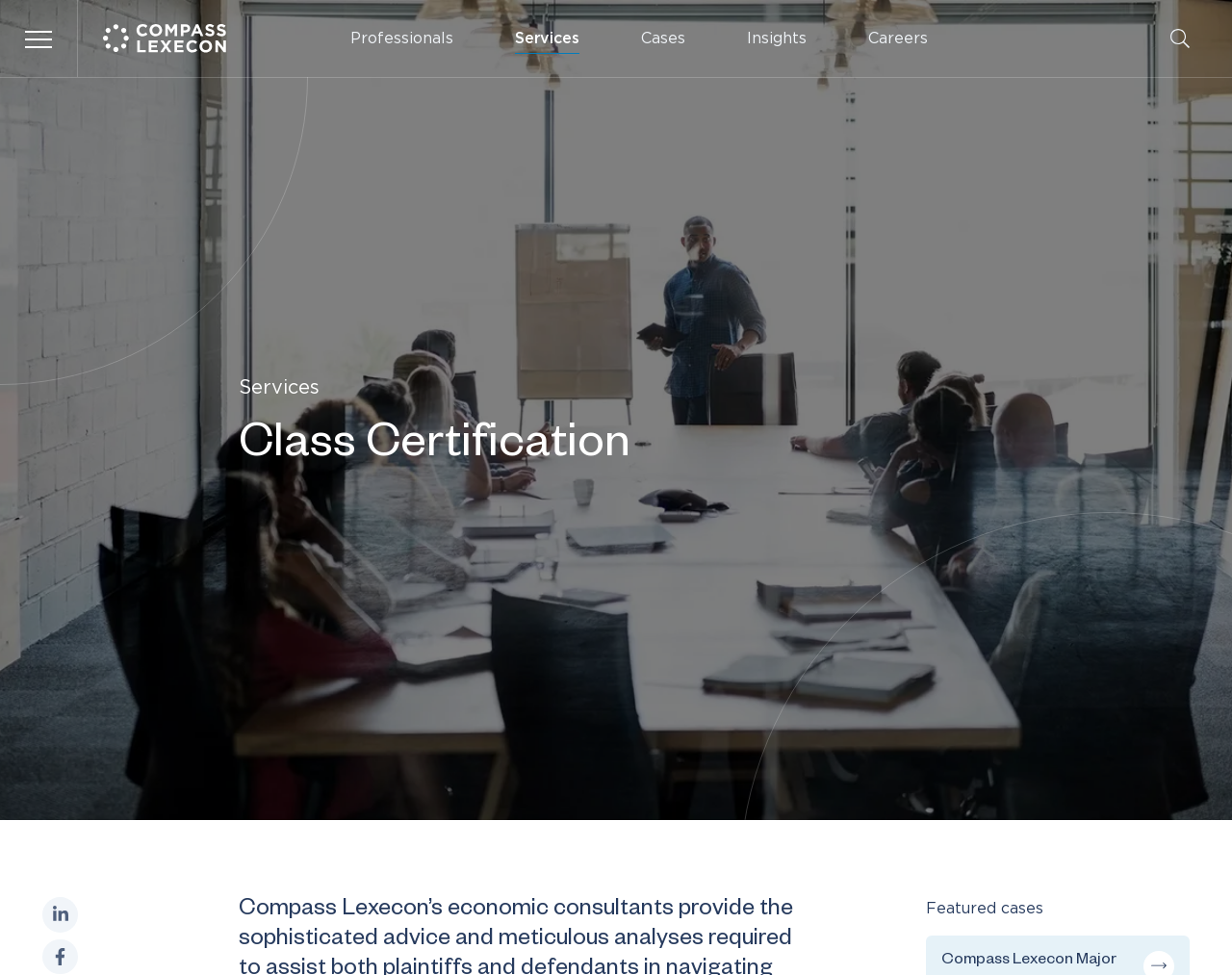Using the format (top-left x, top-left y, bottom-right x, bottom-right y), and given the element description, identify the bounding box coordinates within the screenshot: aria-label="Share on linkedin"

[0.034, 0.92, 0.063, 0.956]